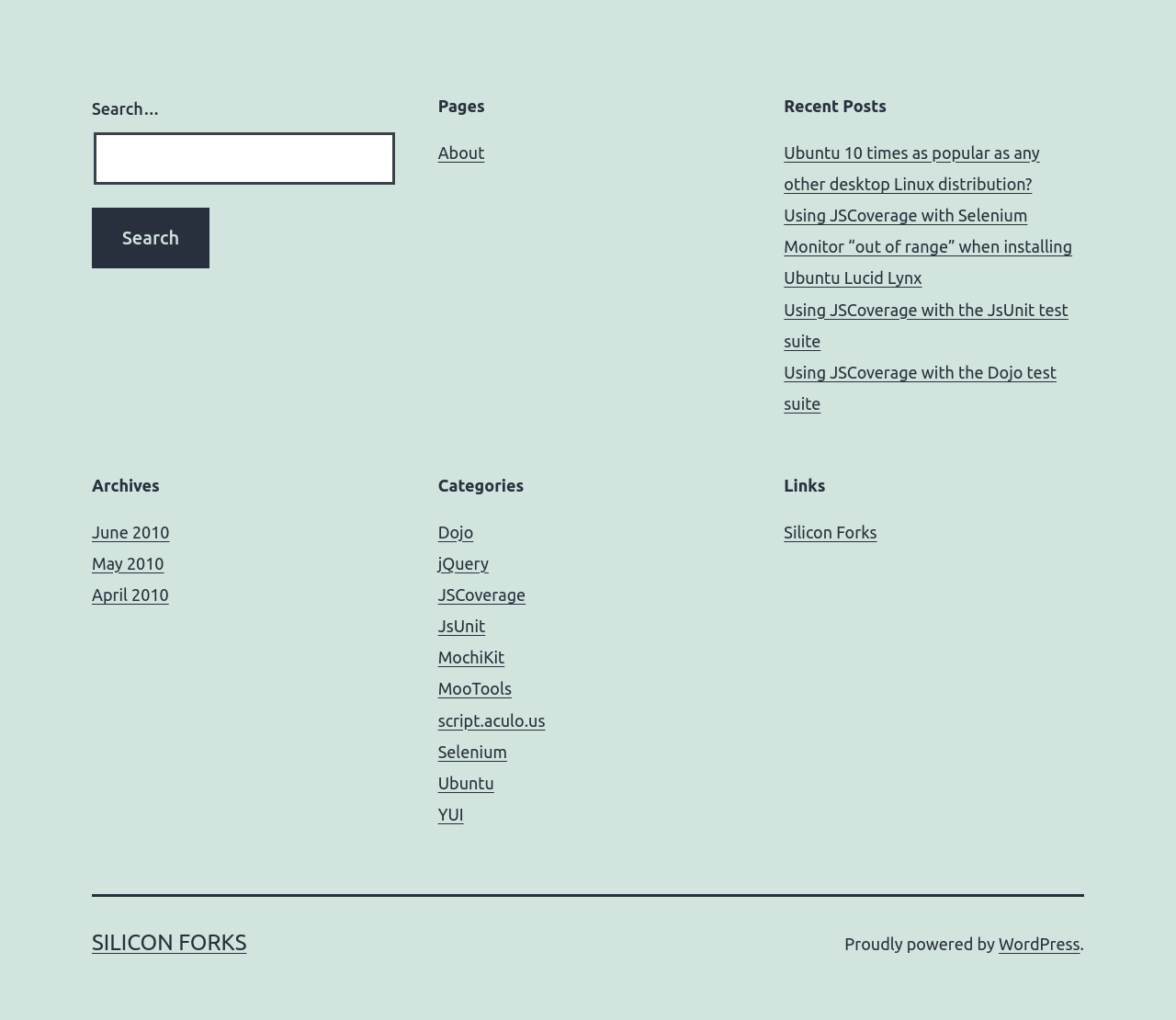Locate the UI element described as follows: "June 2010". Return the bounding box coordinates as four float numbers between 0 and 1 in the order [left, top, right, bottom].

[0.078, 0.496, 0.144, 0.514]